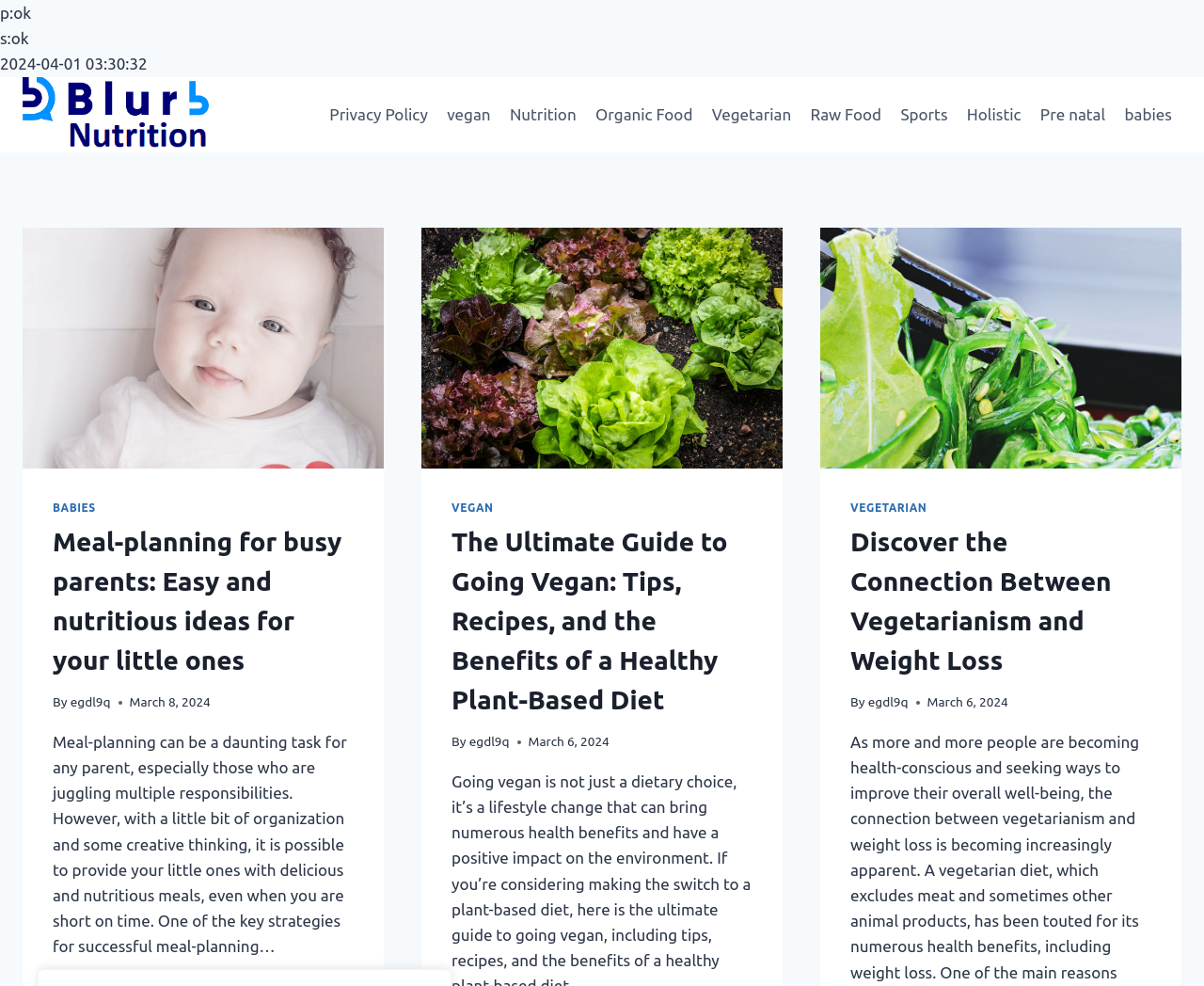Indicate the bounding box coordinates of the element that needs to be clicked to satisfy the following instruction: "Click on the 'What Is Software Testing' heading". The coordinates should be four float numbers between 0 and 1, i.e., [left, top, right, bottom].

None